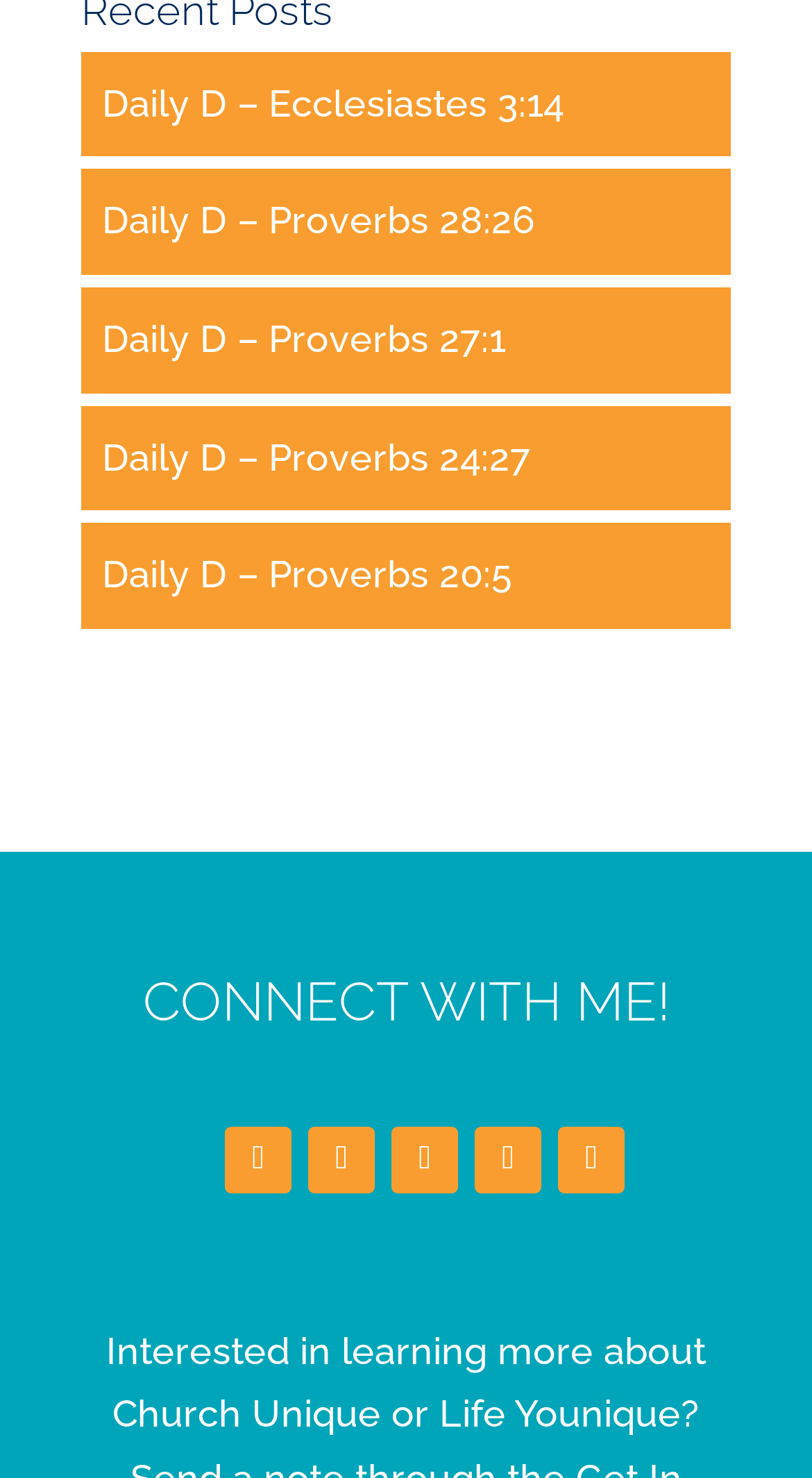What is the purpose of the webpage?
Using the visual information, answer the question in a single word or phrase.

To share daily devotional content